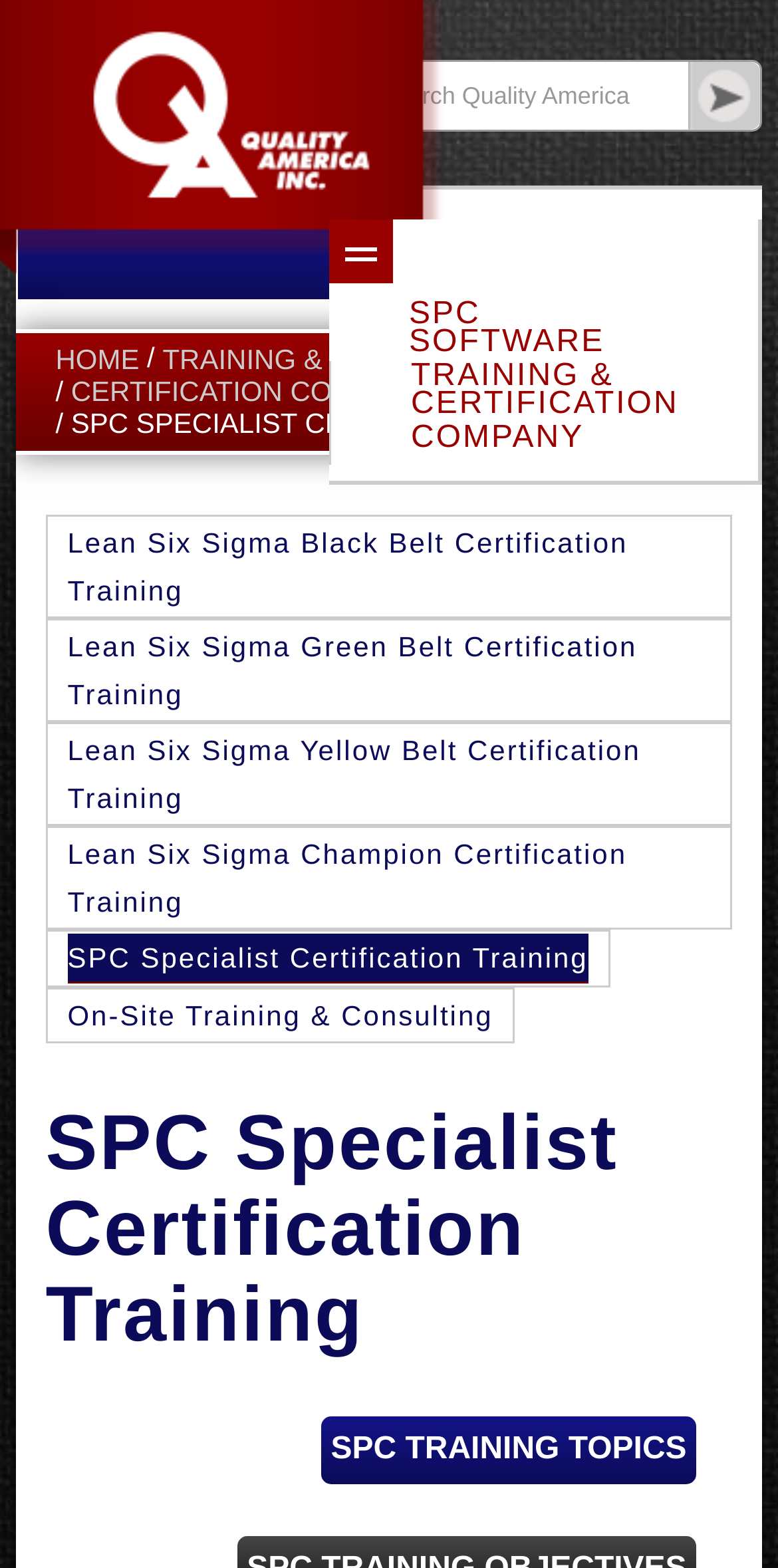Can you identify and provide the main heading of the webpage?

Quality America Inc.